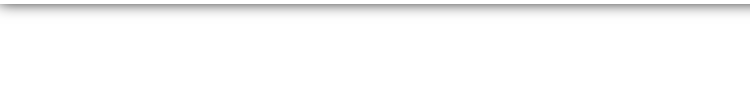What recognition did Ryann C. Carmody receive from the St. Louis Business Journal?
Look at the image and respond with a one-word or short phrase answer.

40 Under 40